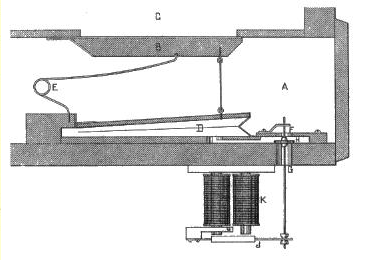Respond to the following query with just one word or a short phrase: 
What is the benefit of the cut-away armature design?

Minimizes magnetic reluctance